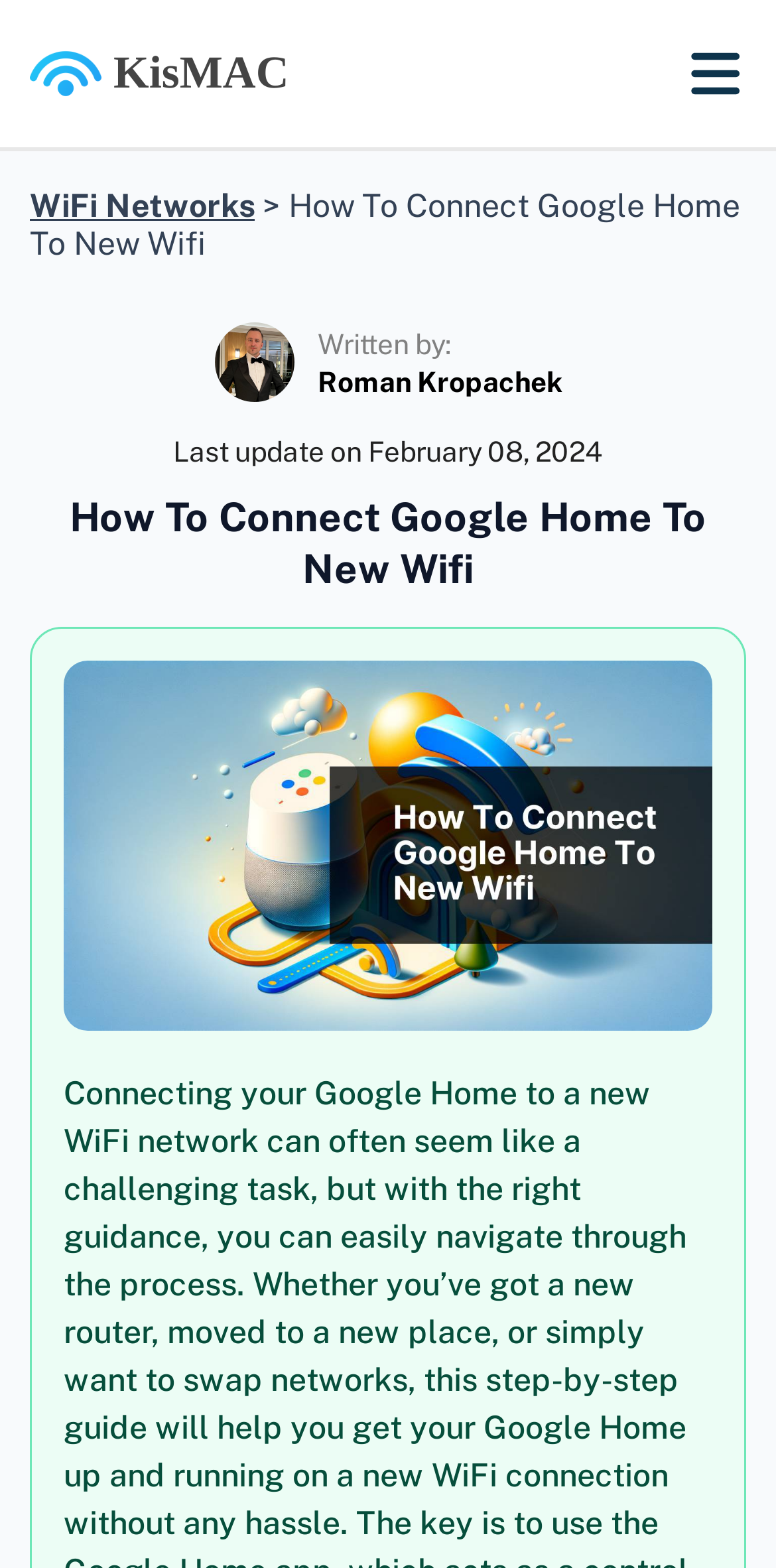Is there a menu button on this webpage?
Using the visual information, respond with a single word or phrase.

Yes